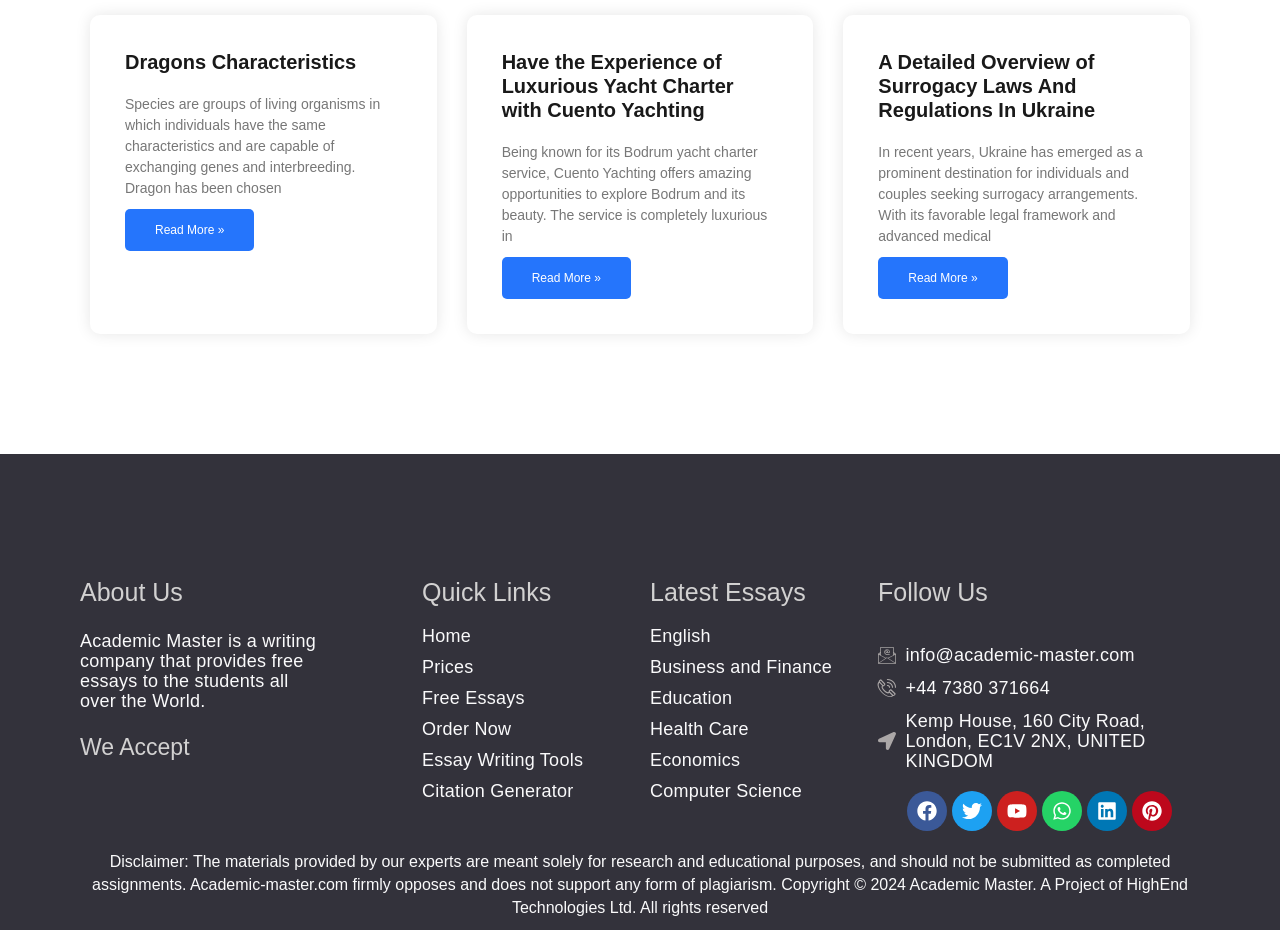Analyze the image and give a detailed response to the question:
What is the name of the writing company?

The name of the writing company can be found in the 'About Us' section at the bottom of the webpage, where it is stated that 'Academic Master is a writing company that provides free essays to the students all over the World.'